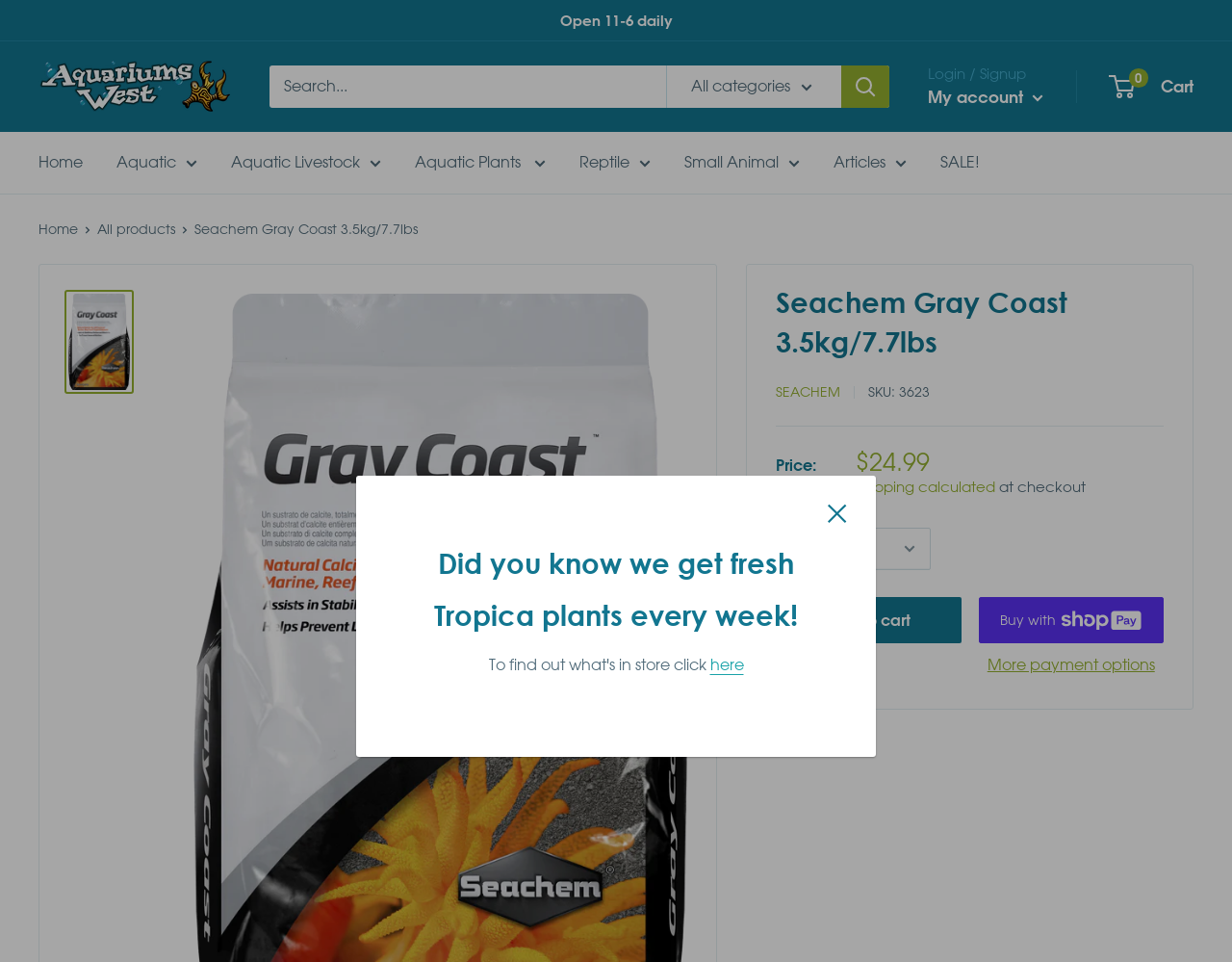Provide a thorough and detailed response to the question by examining the image: 
Is there a search function on the webpage?

I found the answer by looking at the search element with a textbox and a button labeled 'Search' which allows users to search for products on the webpage.